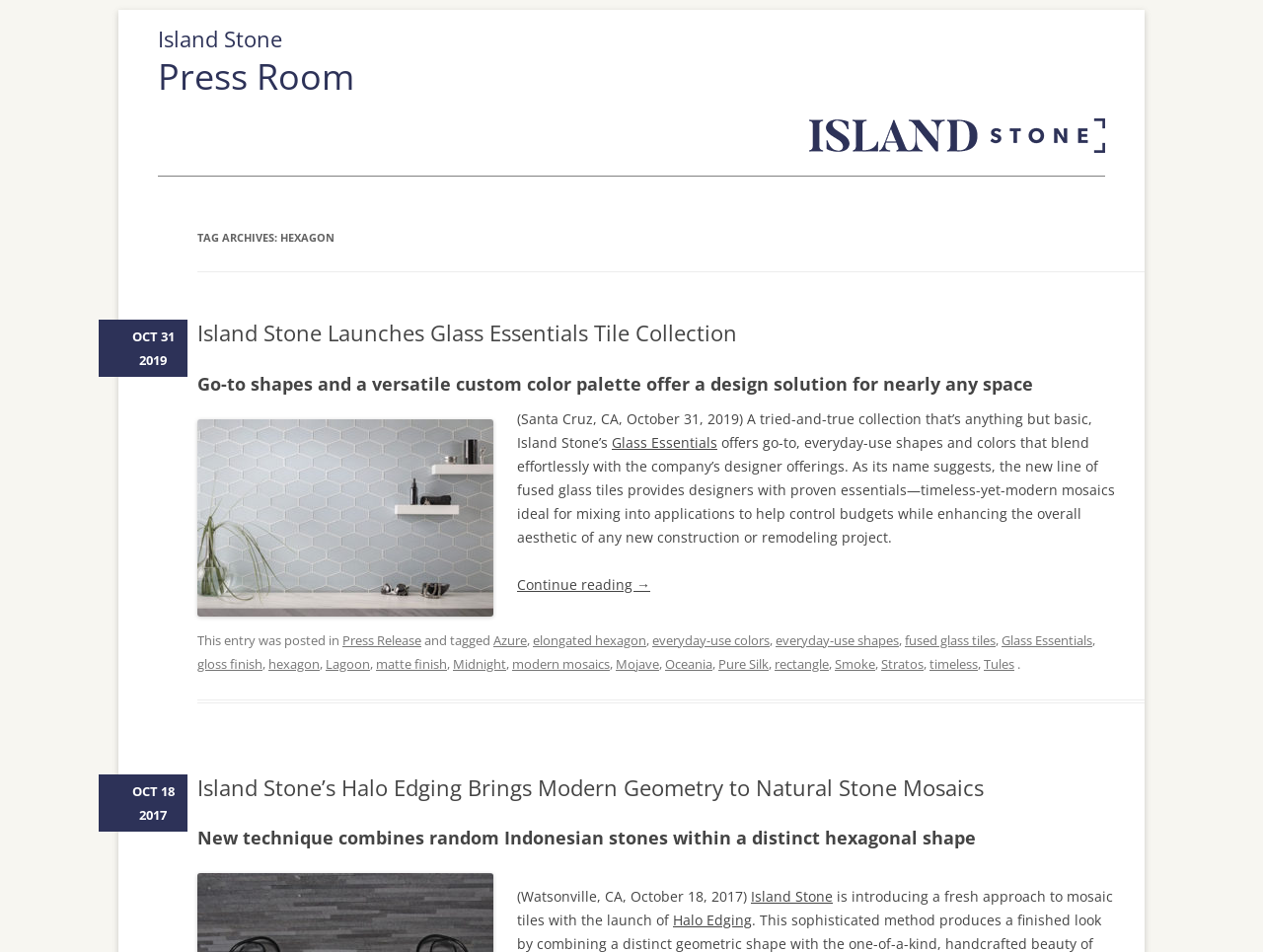Please look at the image and answer the question with a detailed explanation: What is the topic of the first article on the webpage?

The first article on the webpage is about the launch of Glass Essentials Tile Collection by Island Stone, which is mentioned in the heading and the content of the article.